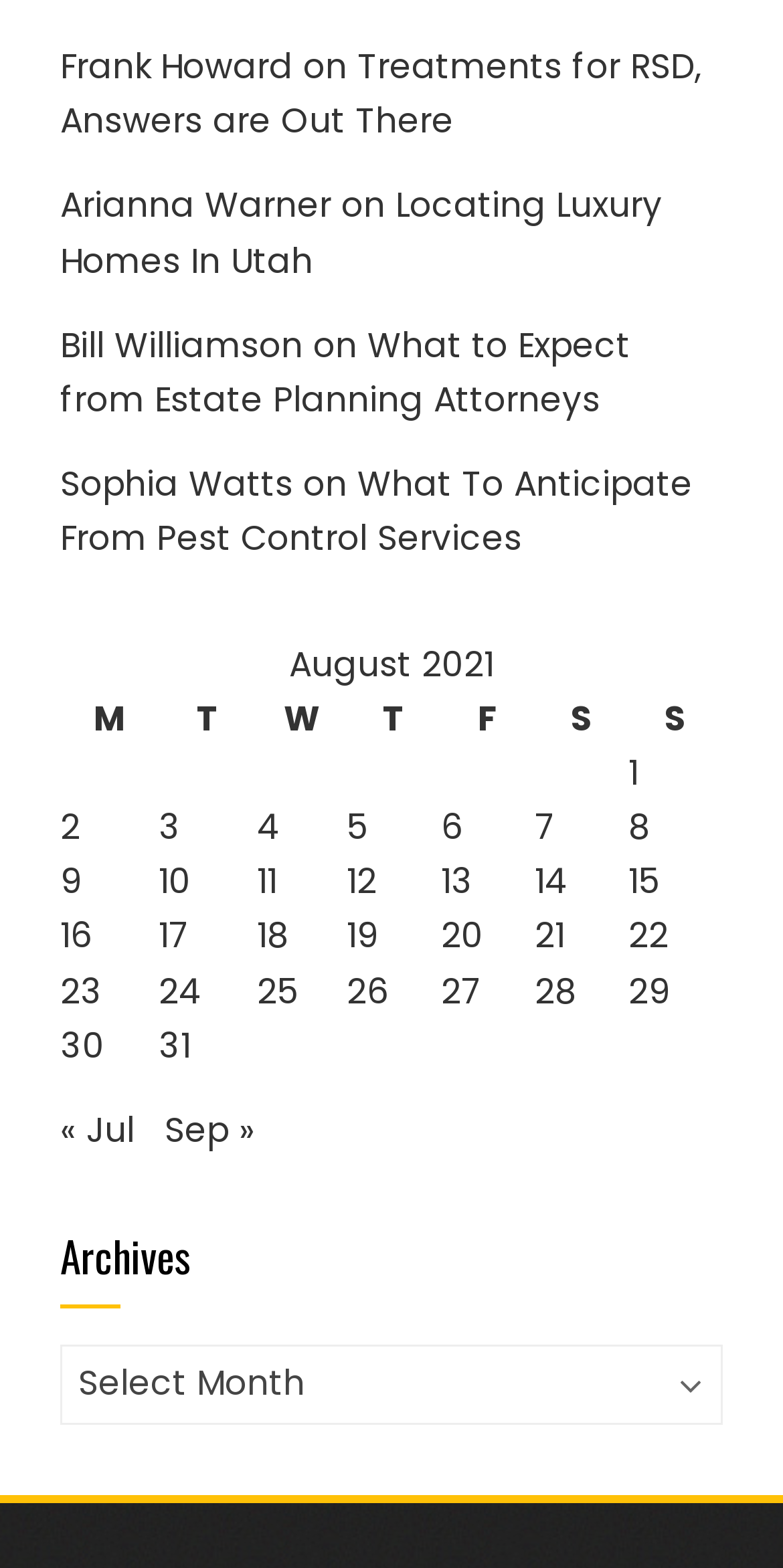Can you identify the bounding box coordinates of the clickable region needed to carry out this instruction: 'View 'Treatments for RSD, Answers are Out There''? The coordinates should be four float numbers within the range of 0 to 1, stated as [left, top, right, bottom].

[0.077, 0.027, 0.895, 0.092]